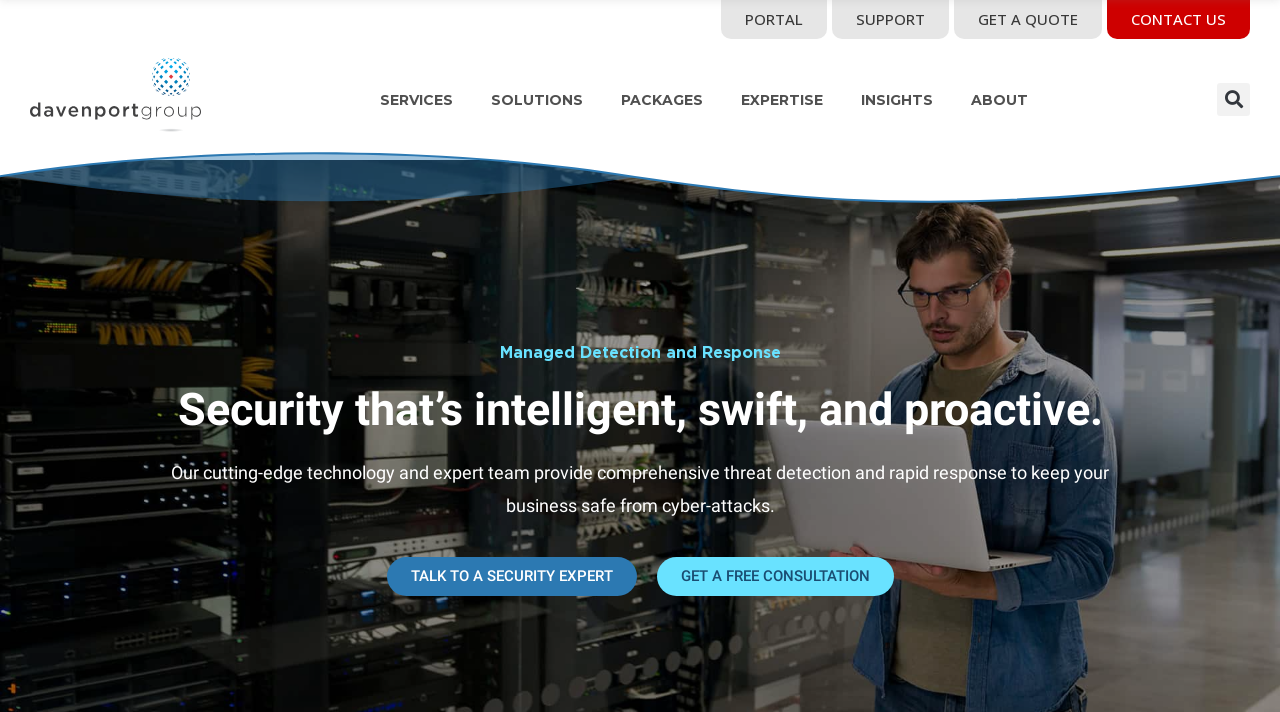Produce a meticulous description of the webpage.

The webpage is about Davenport Group's Managed Detection and Response services. At the top, there are four links: "PORTAL", "SUPPORT", "GET A QUOTE", and "CONTACT US", aligned horizontally across the page. To the left of these links is the official logo of Davenport Group, accompanied by an image. Below the logo, there are six links: "SERVICES", "SOLUTIONS", "PACKAGES", "EXPERTISE", "INSIGHTS", and "ABOUT", which are also aligned horizontally and have dropdown menus.

On the right side of the page, near the top, there is a search bar with a "Search" button. Below the search bar, there is an image that spans the entire width of the page.

The main content of the page is divided into three sections. The first section has a heading "Managed Detection and Response" and a subheading "Security that’s intelligent, swift, and proactive." The second section has a paragraph of text describing the benefits of Davenport Group's services, including comprehensive threat detection and rapid response to cyber-attacks. The third section has two calls-to-action: "TALK TO A SECURITY EXPERT" and "GET A FREE CONSULTATION", which are placed side by side.